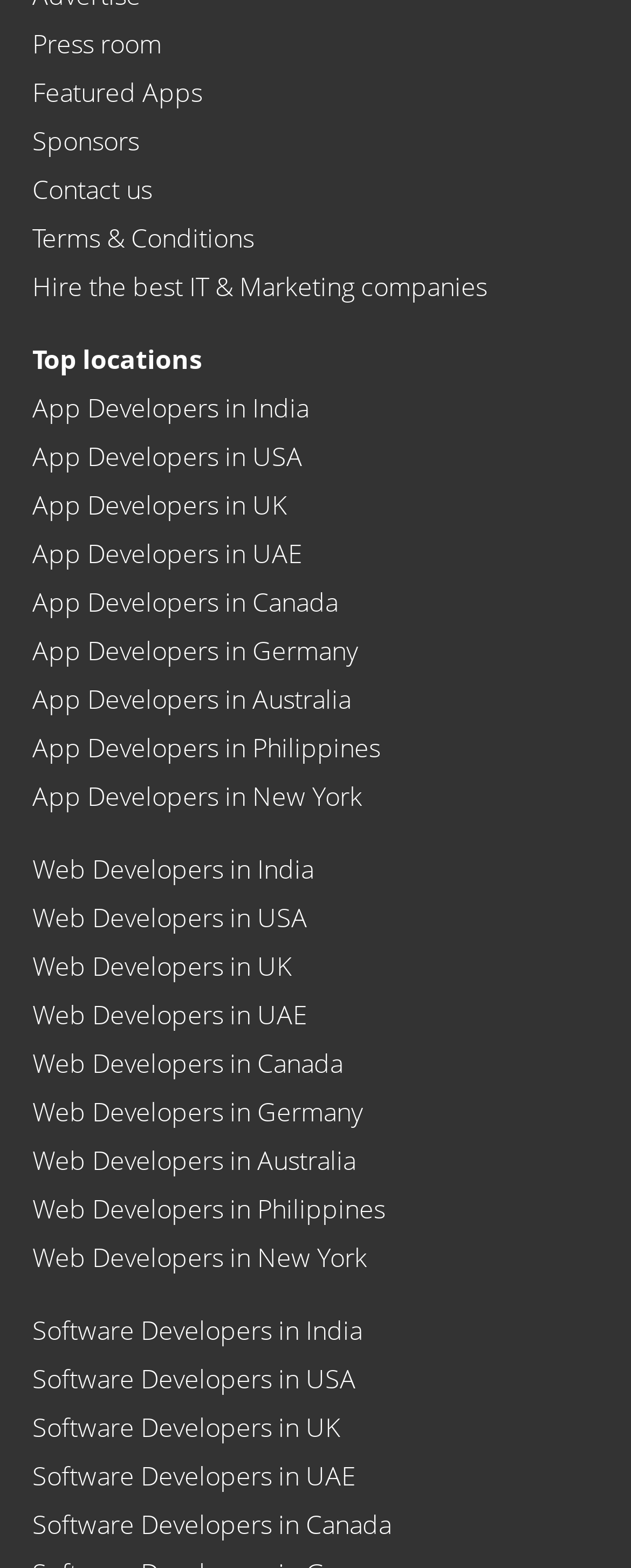Can you find the bounding box coordinates for the element to click on to achieve the instruction: "Contact us"?

[0.051, 0.109, 0.254, 0.132]